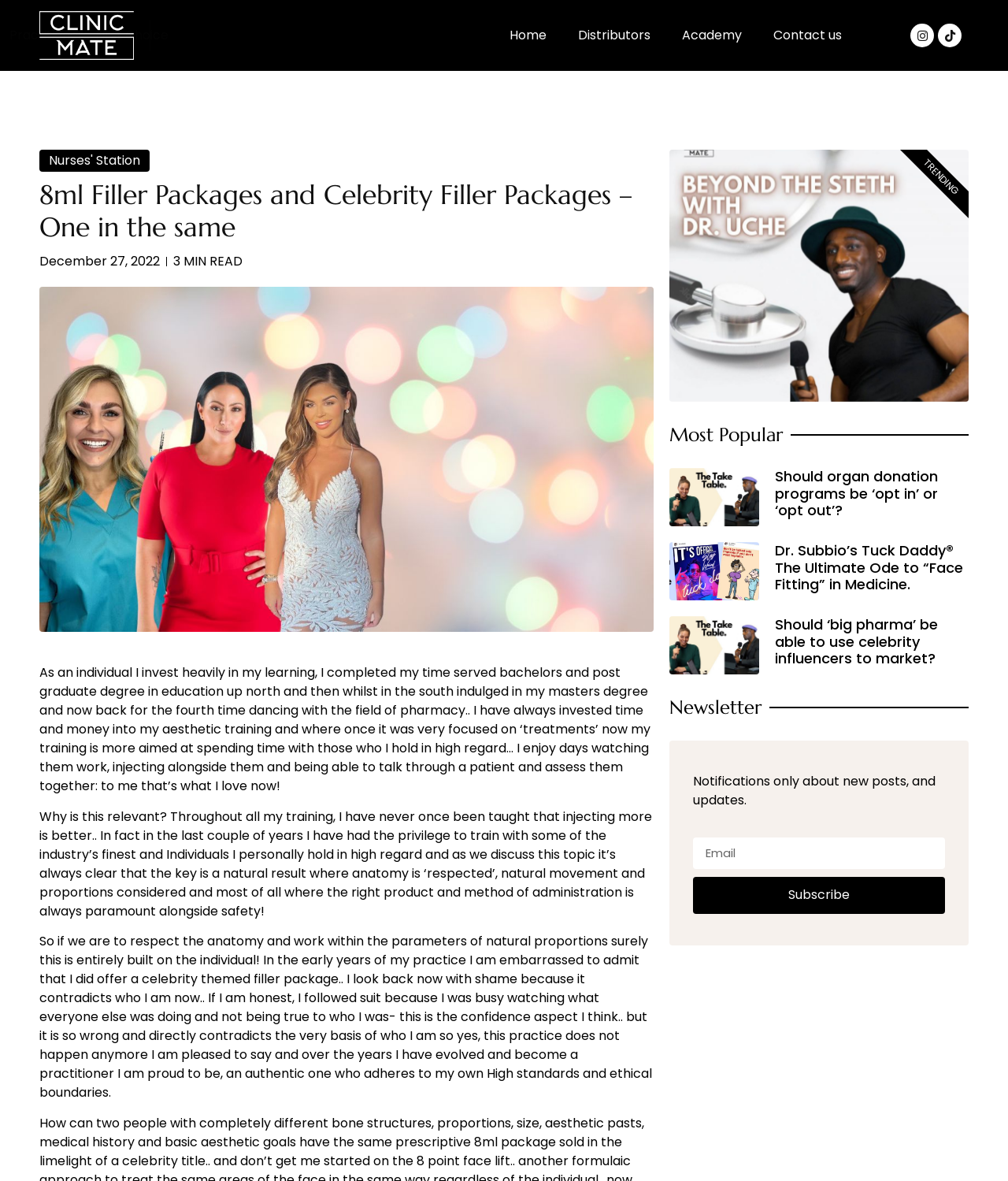Locate the bounding box coordinates of the element that should be clicked to execute the following instruction: "Click the 'Home' link".

[0.49, 0.015, 0.558, 0.045]